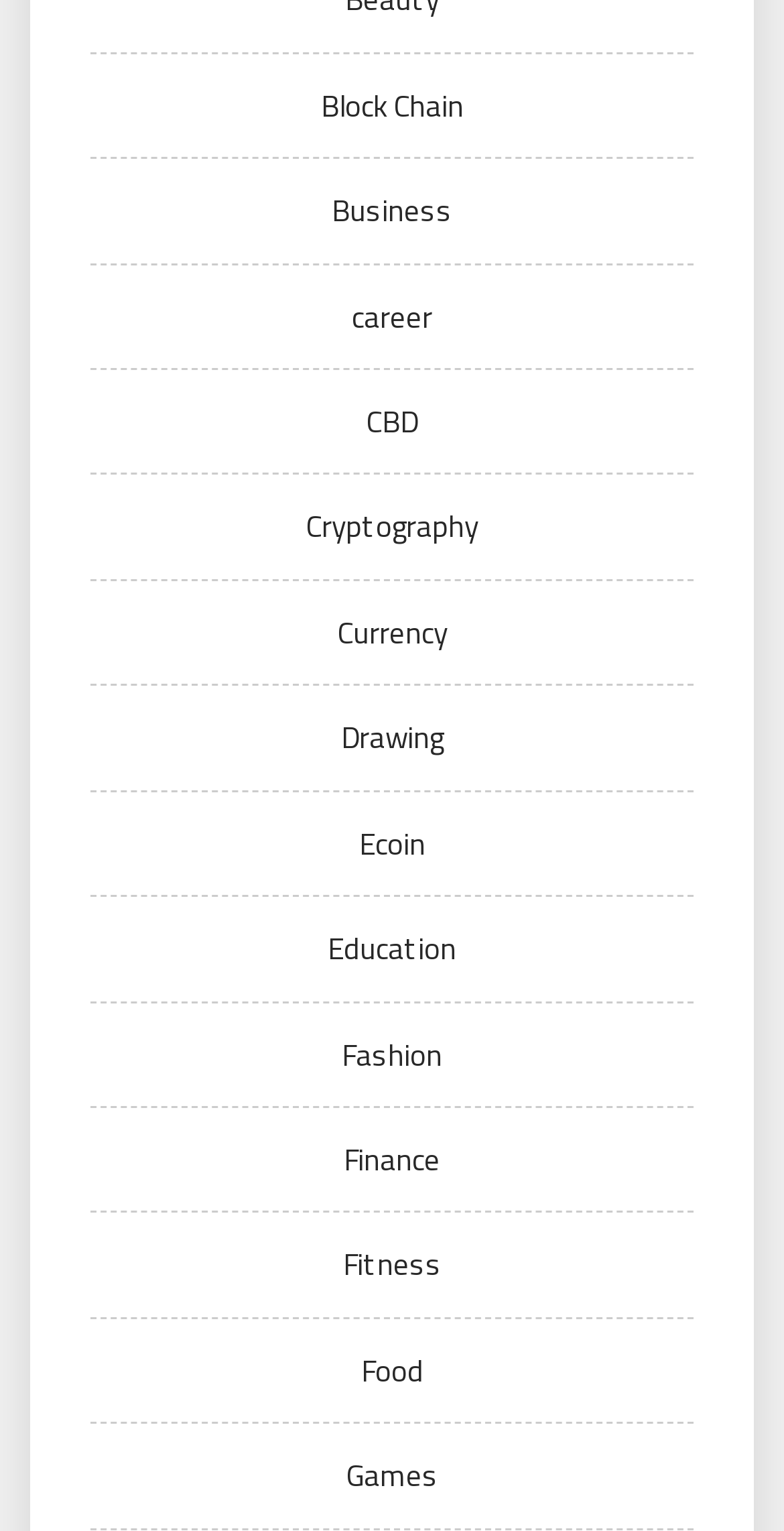Respond to the following query with just one word or a short phrase: 
How many categories are related to finance?

3